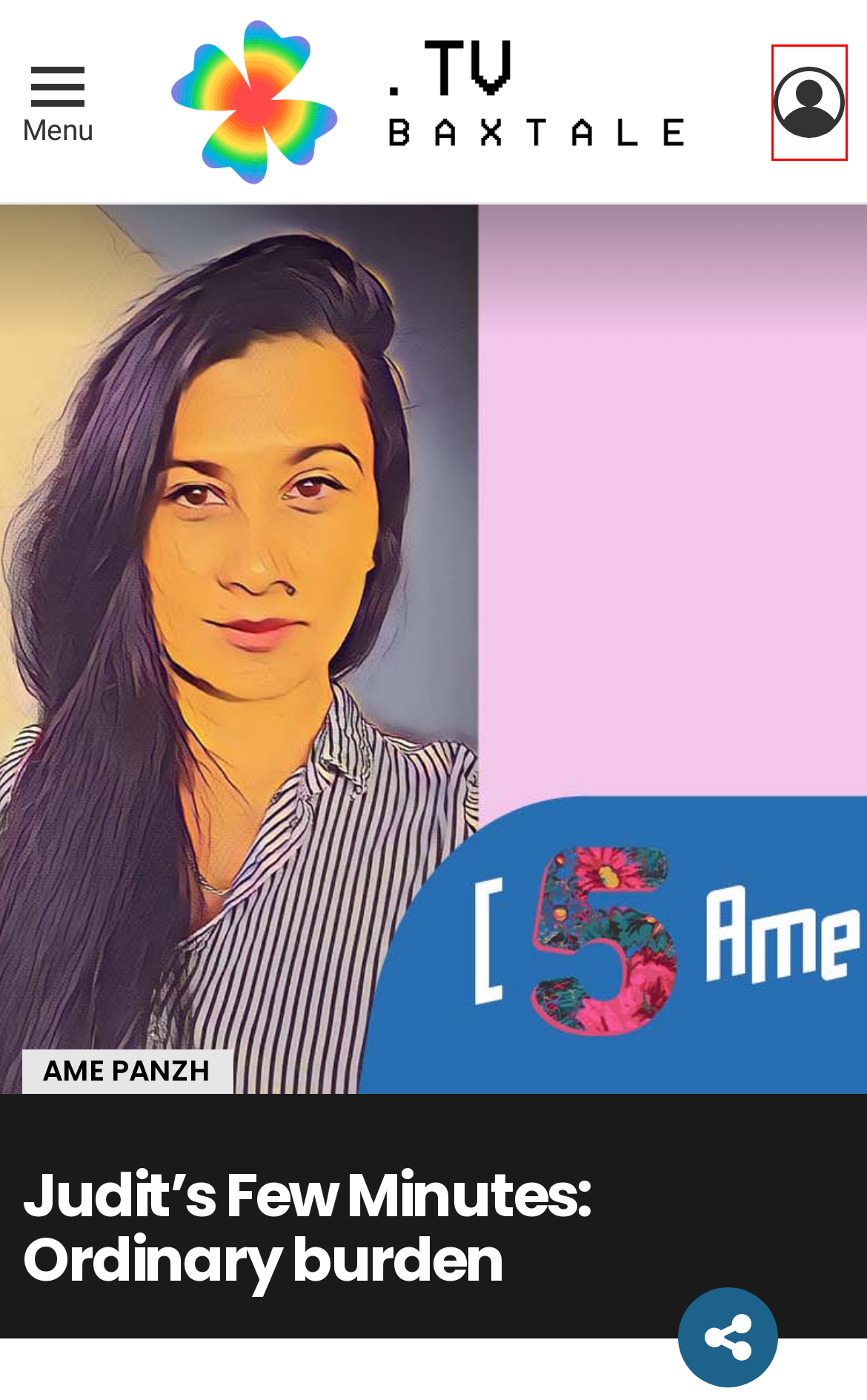You have a screenshot showing a webpage with a red bounding box around a UI element. Choose the webpage description that best matches the new page after clicking the highlighted element. Here are the options:
A. Ame Panzh Archives - TV Baxtale
B. telex Archives - TV Baxtale
C. Meseország Mindenkié Archives - TV Baxtale
D. Jónás Marianna Archives - TV Baxtale
E. Fedorkó Boglárka Archives - TV Baxtale
F. Judit’s Few-minutes: The threat - TV Baxtale
G. roma reprezentáció Archives - TV Baxtale
H. Log In ‹ TV Baxtale — WordPress

H